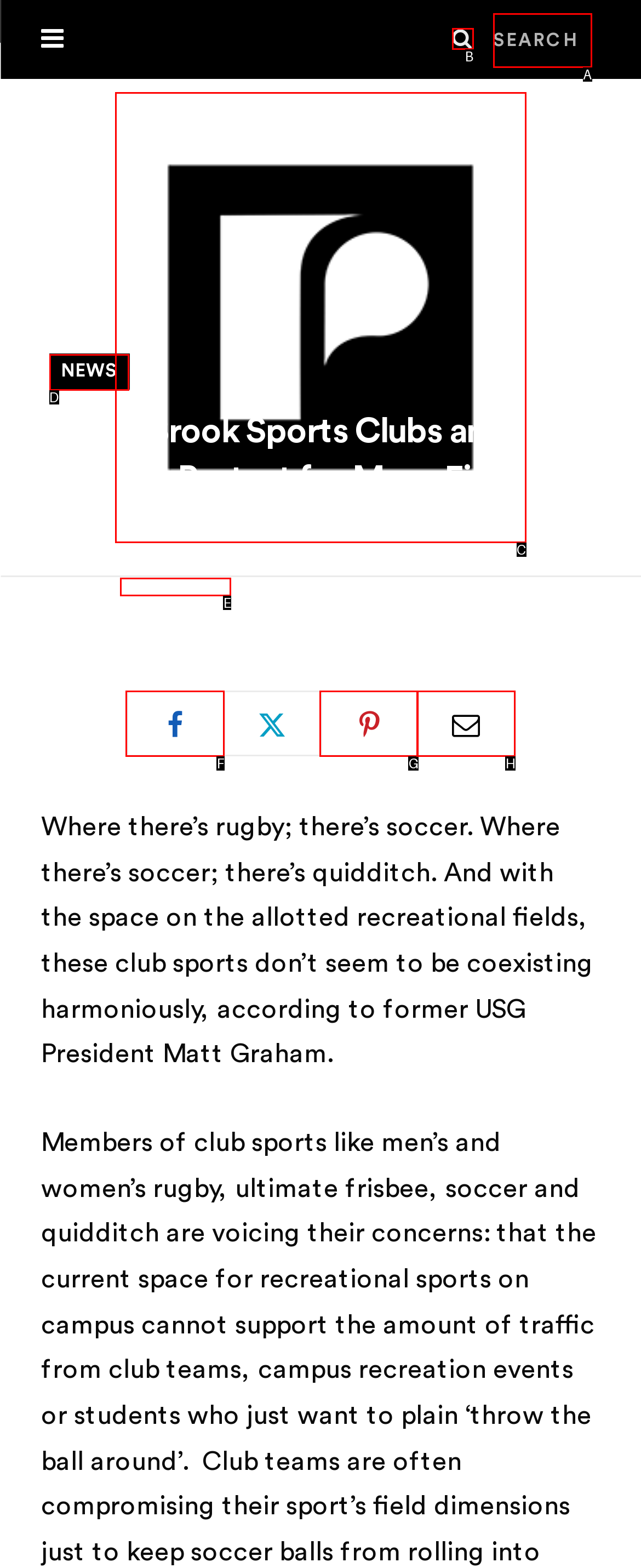Match the option to the description: Share on Facebook
State the letter of the correct option from the available choices.

F